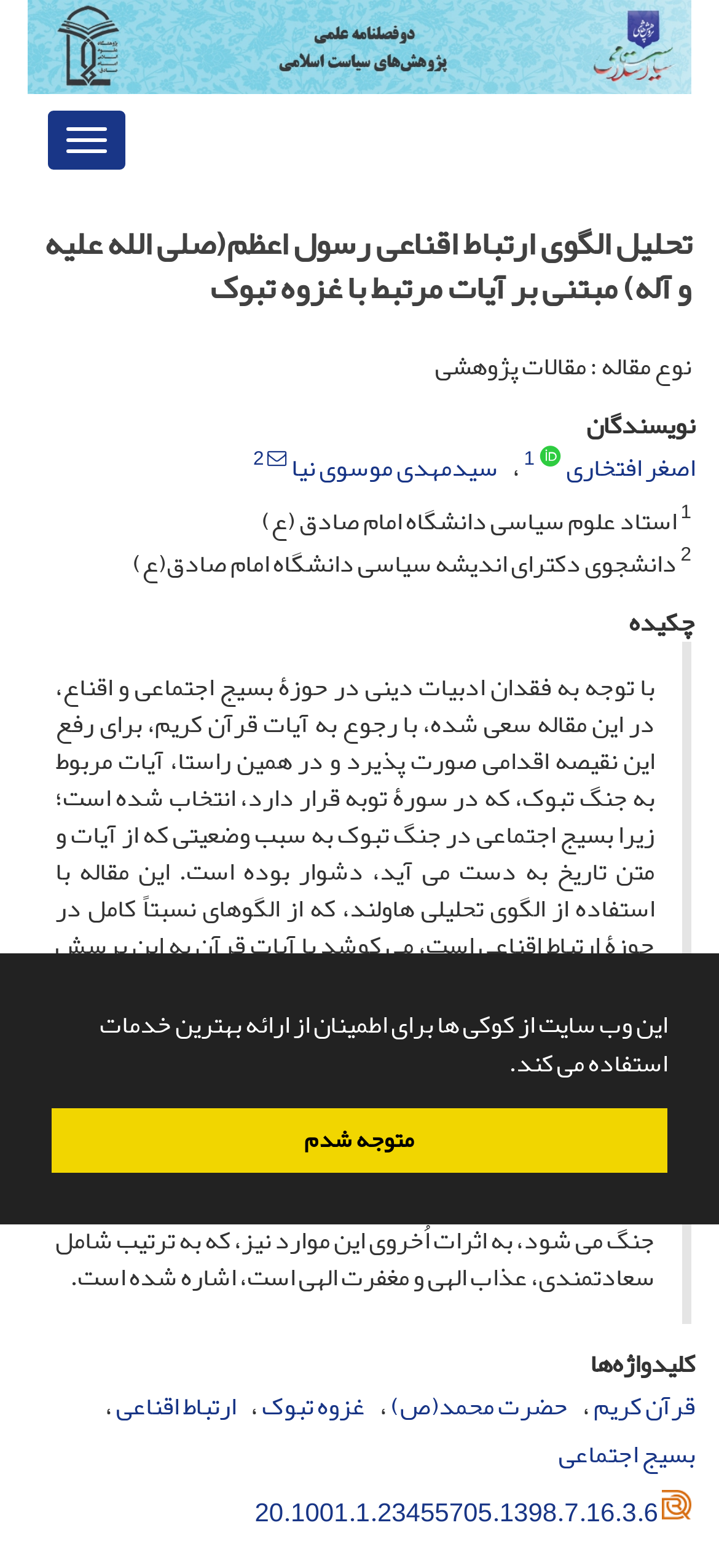Summarize the webpage with intricate details.

This webpage appears to be an academic article or research paper focused on analyzing the pattern of persuasive communication of the Prophet Muhammad (peace be upon him) based on the Quranic verses related to the Battle of Tabuk. 

At the top of the page, there is a cookie consent dialog with a brief message and two buttons: "learn more about cookies" and "dismiss cookie message". Below this dialog, there is a large image that spans almost the entire width of the page. 

To the top-left of the page, there is a navigation toggle button. Next to it, the title of the article "تحلیل الگوی ارتباط اقناعی رسول اعظم(صلی الله علیه و آله) مبتنی بر آیات مرتبط با غزوه تبوک" is displayed prominently. 

Below the title, there are several sections of text. The first section indicates that the article is a research paper, and the authors' names are listed along with their affiliations. 

The main content of the article is a long paragraph that summarizes the research question, methodology, and findings. The text is divided into several sections, including an abstract, keywords, and references. 

To the right of the main content, there are several links to keywords and phrases, including "Quran Krim", "Hazrat Muhammad (peace be upon him)", "Battle of Tabuk", "persuasive communication", and "social mobilization". 

At the bottom of the page, there is a small image and a link to a reference or citation.